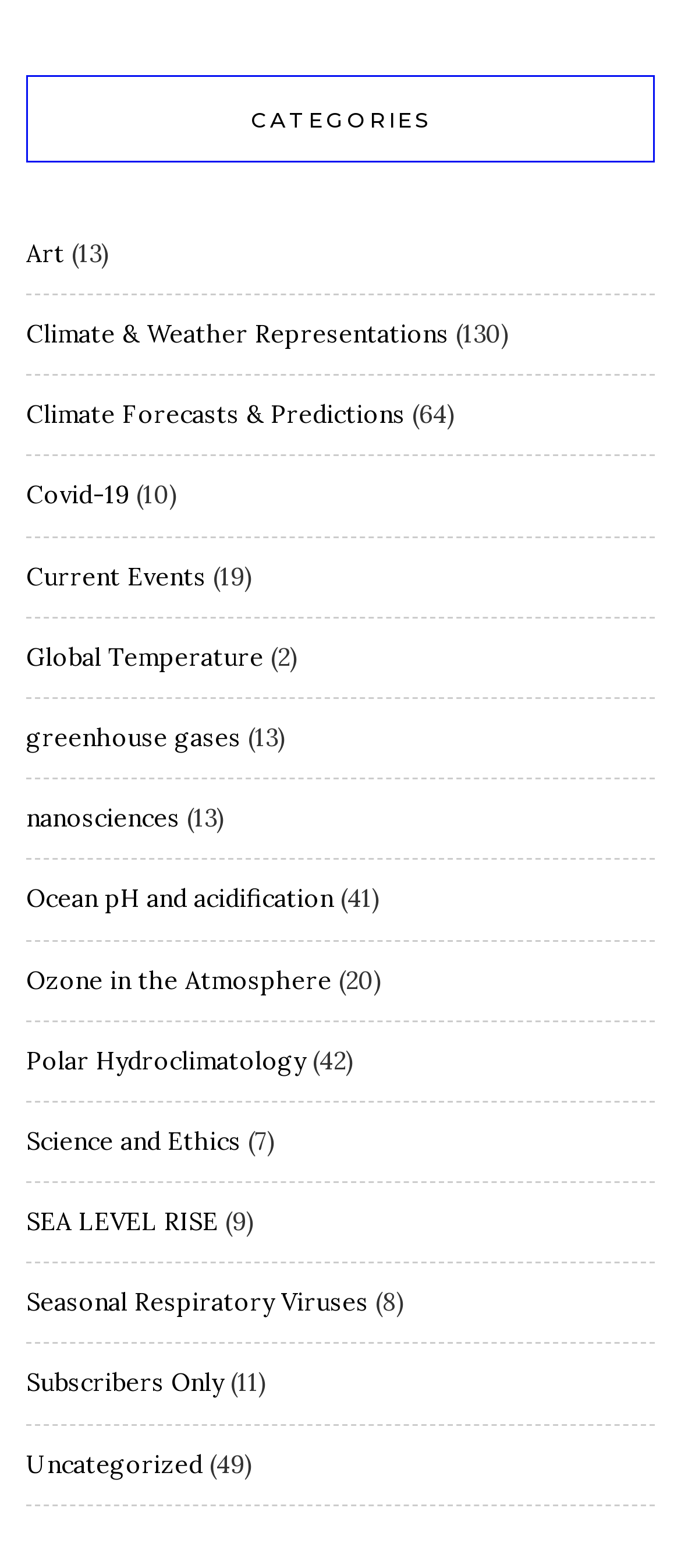Show the bounding box coordinates for the element that needs to be clicked to execute the following instruction: "Click on the 'Art' category". Provide the coordinates in the form of four float numbers between 0 and 1, i.e., [left, top, right, bottom].

[0.038, 0.151, 0.095, 0.171]